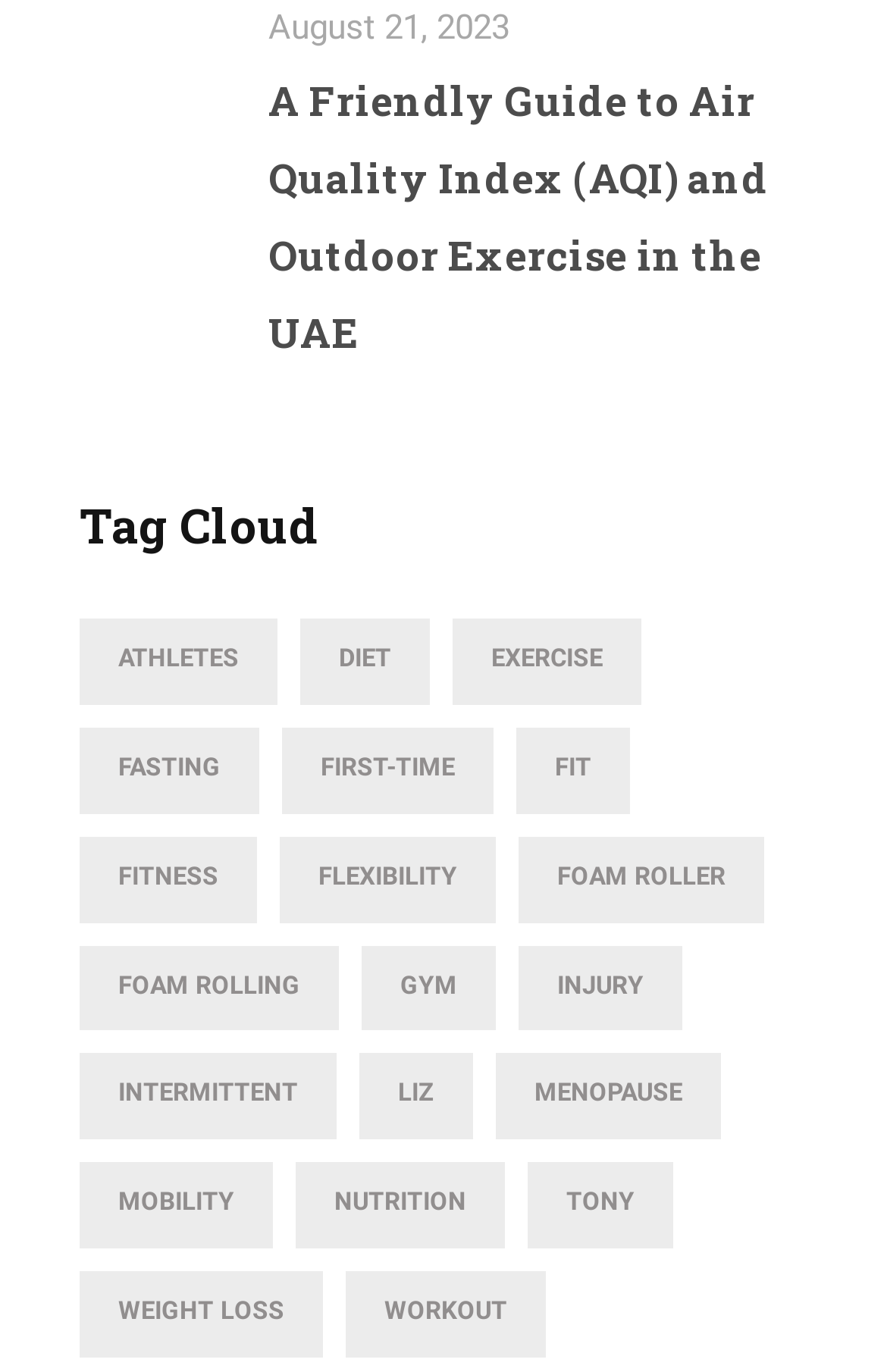Please specify the bounding box coordinates of the clickable section necessary to execute the following command: "Read about 'foam rolling'".

[0.09, 0.689, 0.382, 0.752]